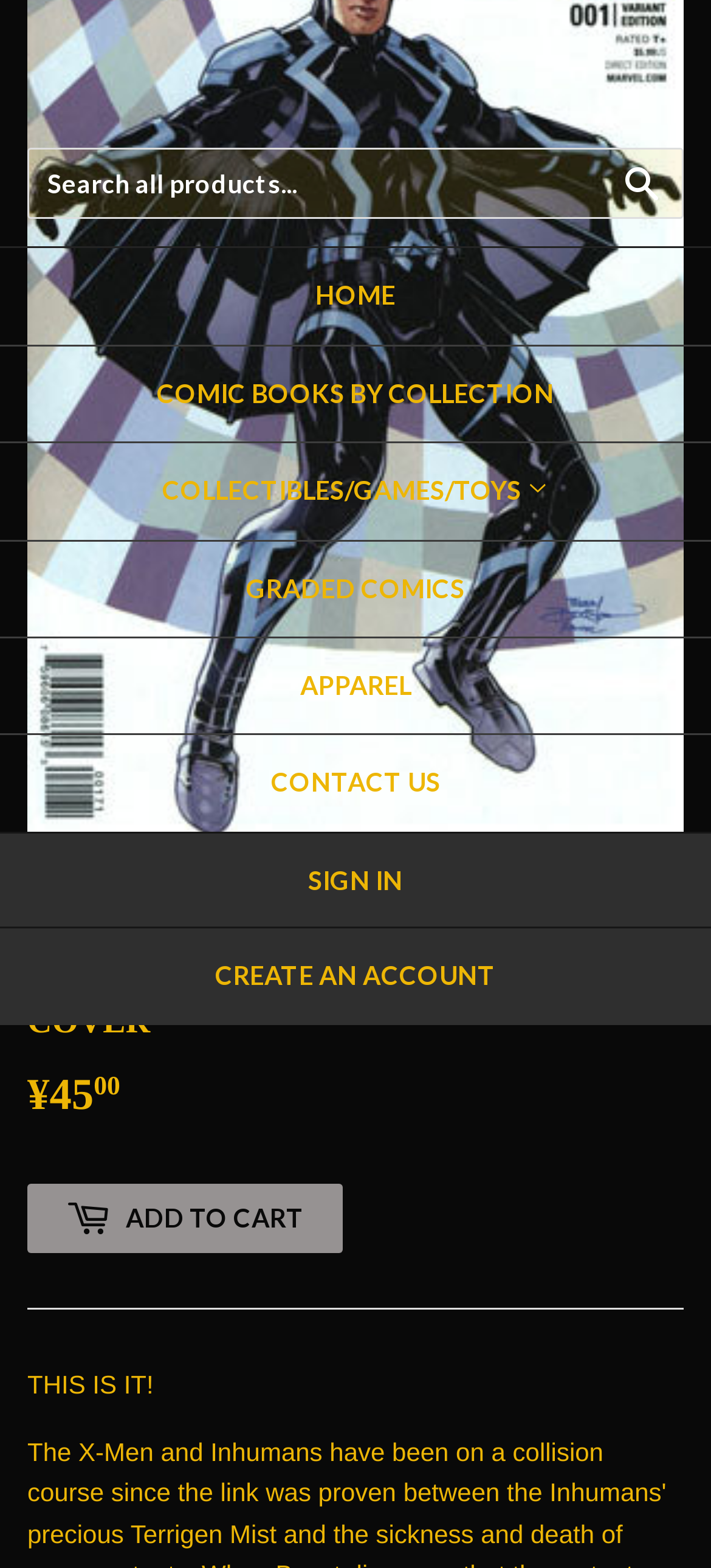Give a concise answer using only one word or phrase for this question:
What is the price of the product?

¥45.00